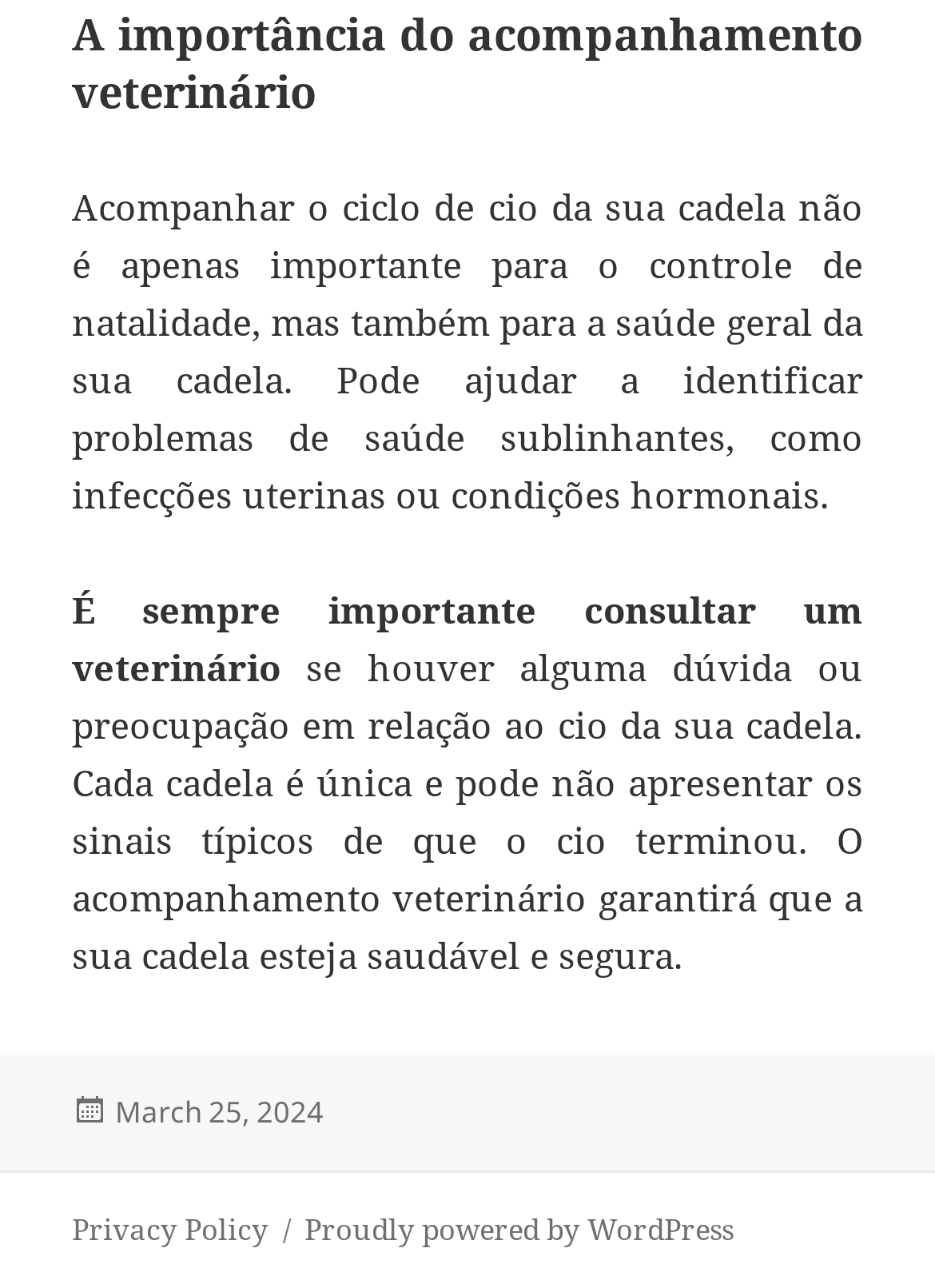Determine the bounding box of the UI component based on this description: "Privacy Policy". The bounding box coordinates should be four float values between 0 and 1, i.e., [left, top, right, bottom].

[0.077, 0.939, 0.287, 0.972]